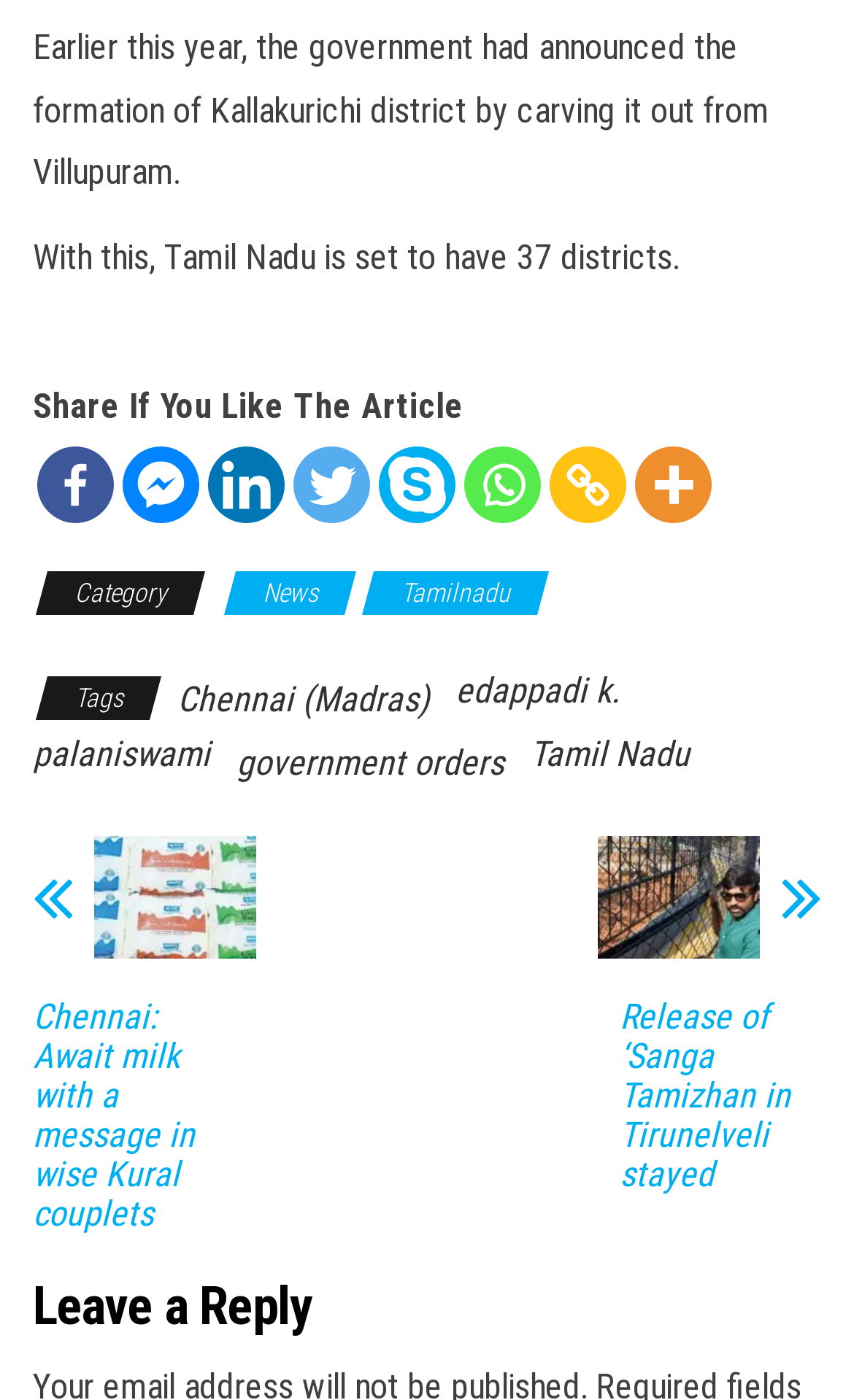From the screenshot, find the bounding box of the UI element matching this description: "edappadi k. palaniswami". Supply the bounding box coordinates in the form [left, top, right, bottom], each a float between 0 and 1.

[0.038, 0.479, 0.726, 0.554]